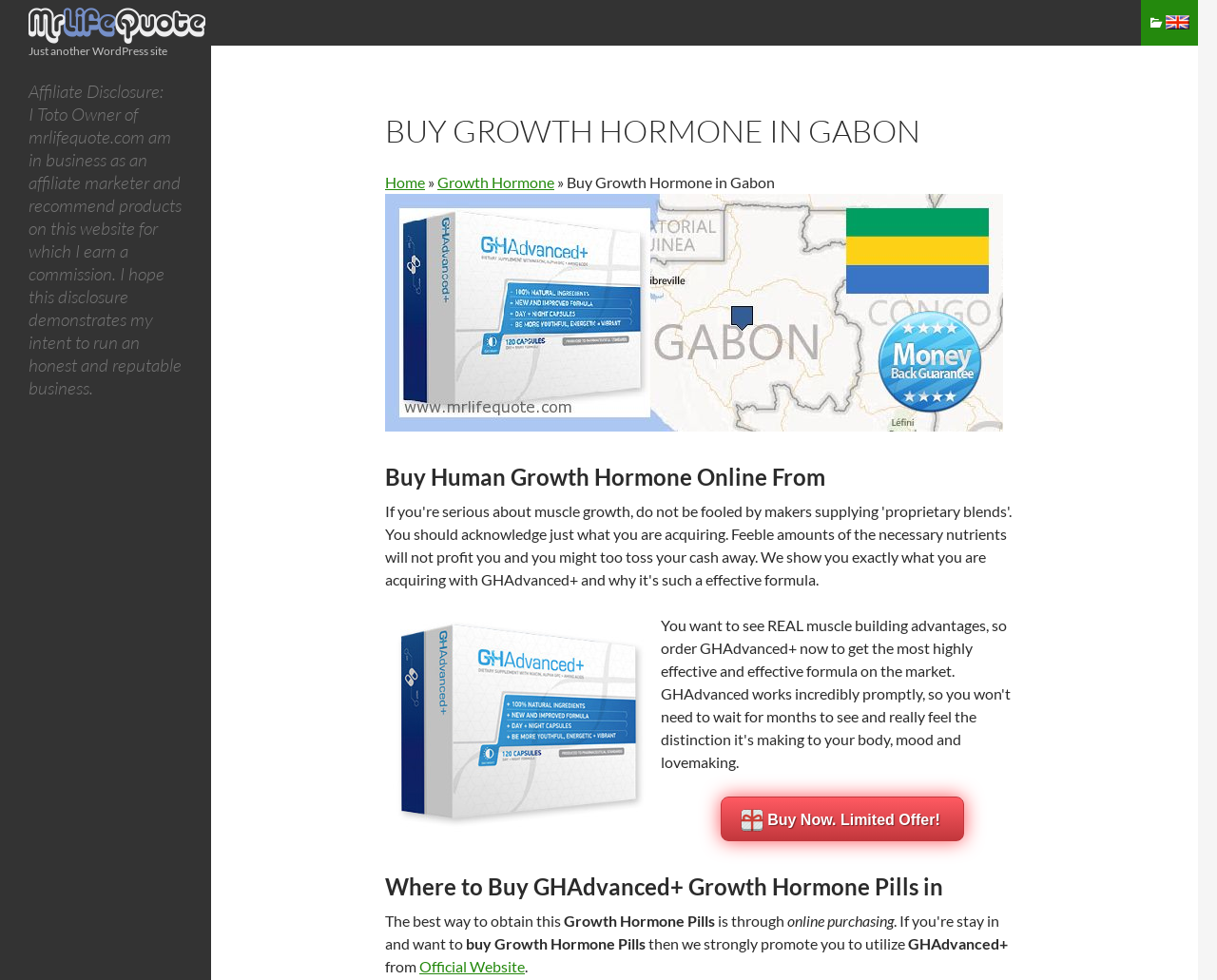What is the purpose of the webpage?
Can you give a detailed and elaborate answer to the question?

The webpage is designed to facilitate the purchase of Growth Hormone, providing information and links to buy the product online.